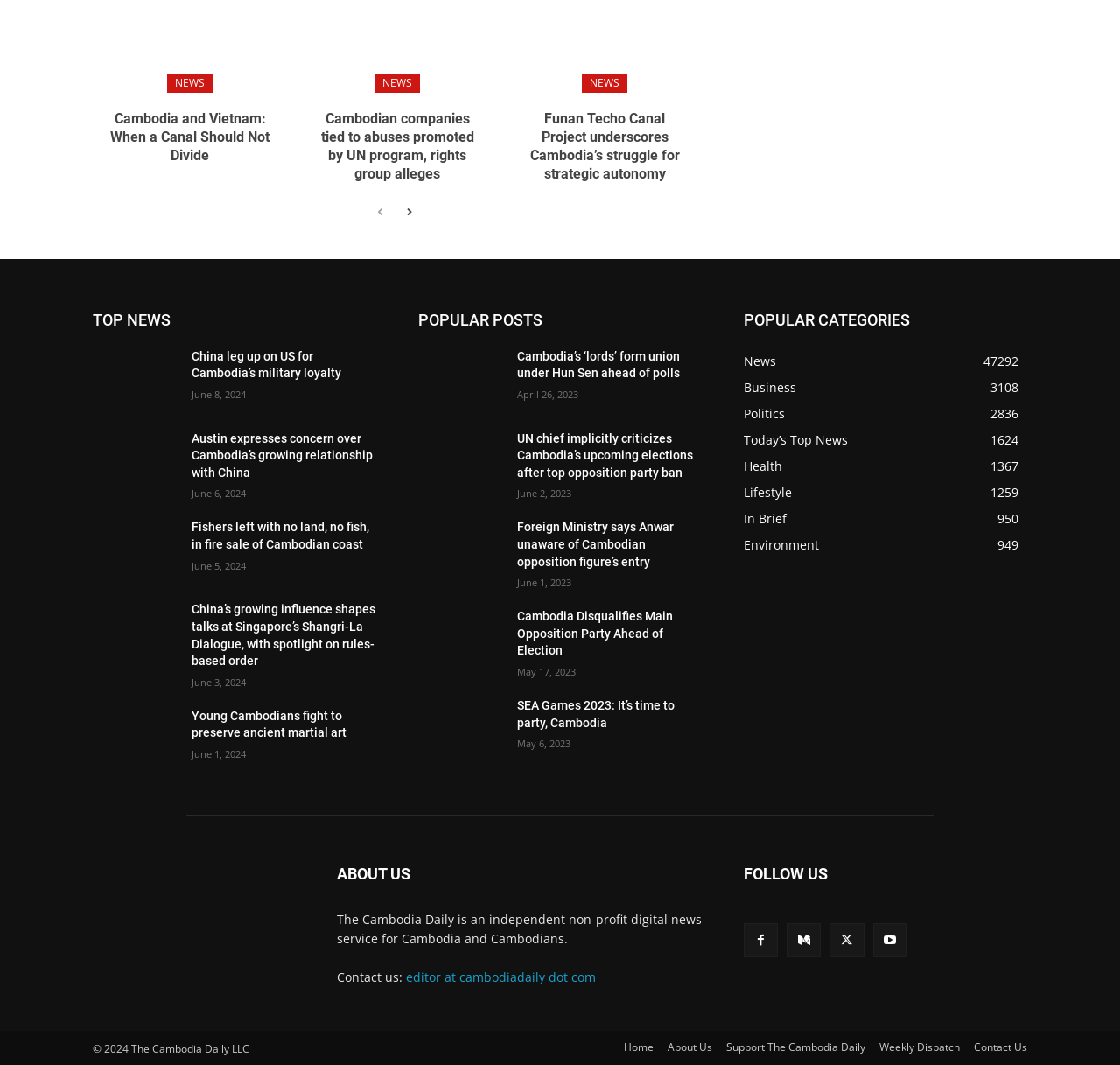Determine the bounding box coordinates of the clickable area required to perform the following instruction: "go to next page". The coordinates should be represented as four float numbers between 0 and 1: [left, top, right, bottom].

[0.355, 0.189, 0.374, 0.21]